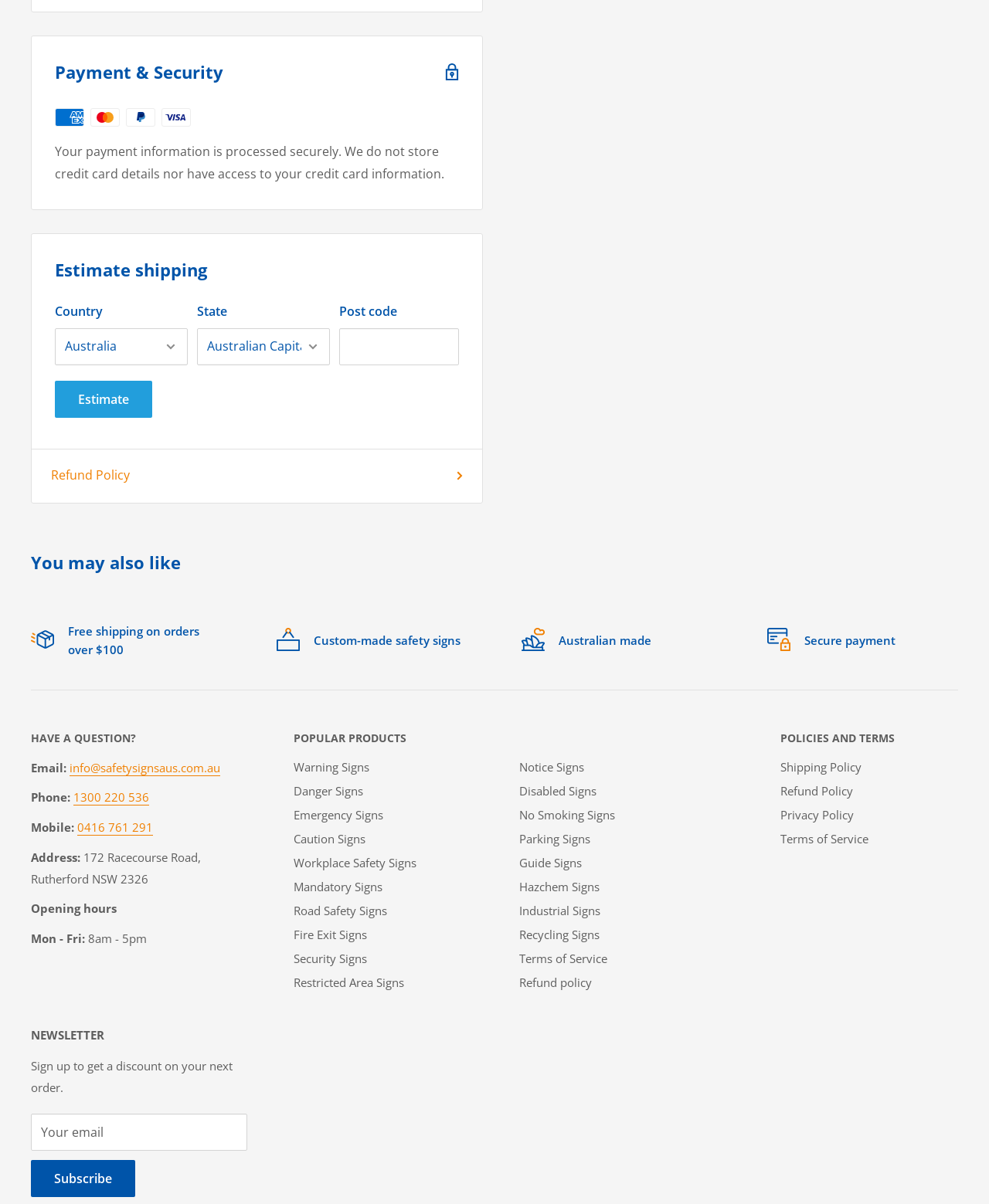What is the condition for free shipping?
Use the information from the screenshot to give a comprehensive response to the question.

The webpage displays an image with the text 'Free shipping on orders over $100', indicating that free shipping is available for orders exceeding $100.